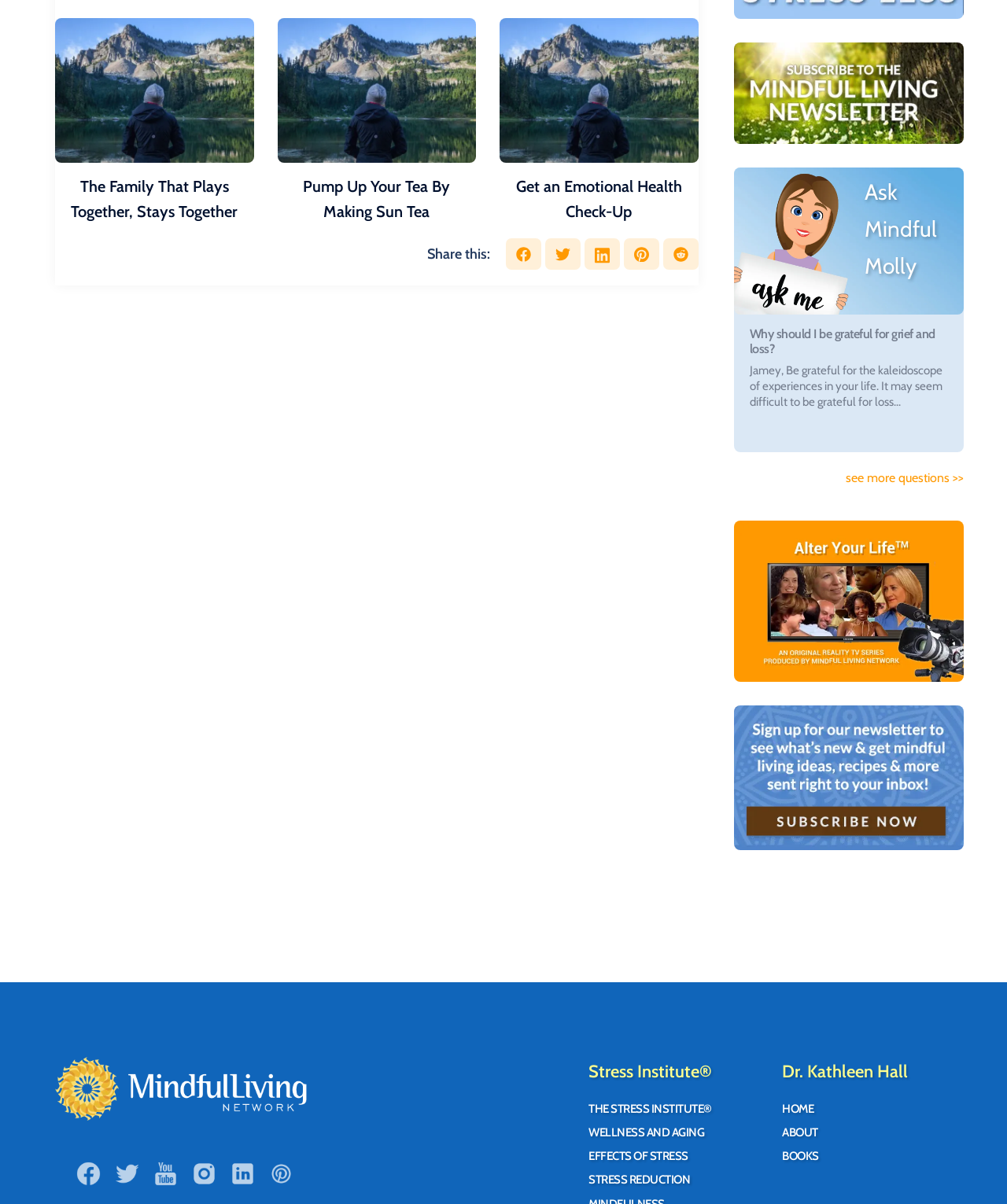Predict the bounding box for the UI component with the following description: "see more questions".

[0.729, 0.389, 0.957, 0.406]